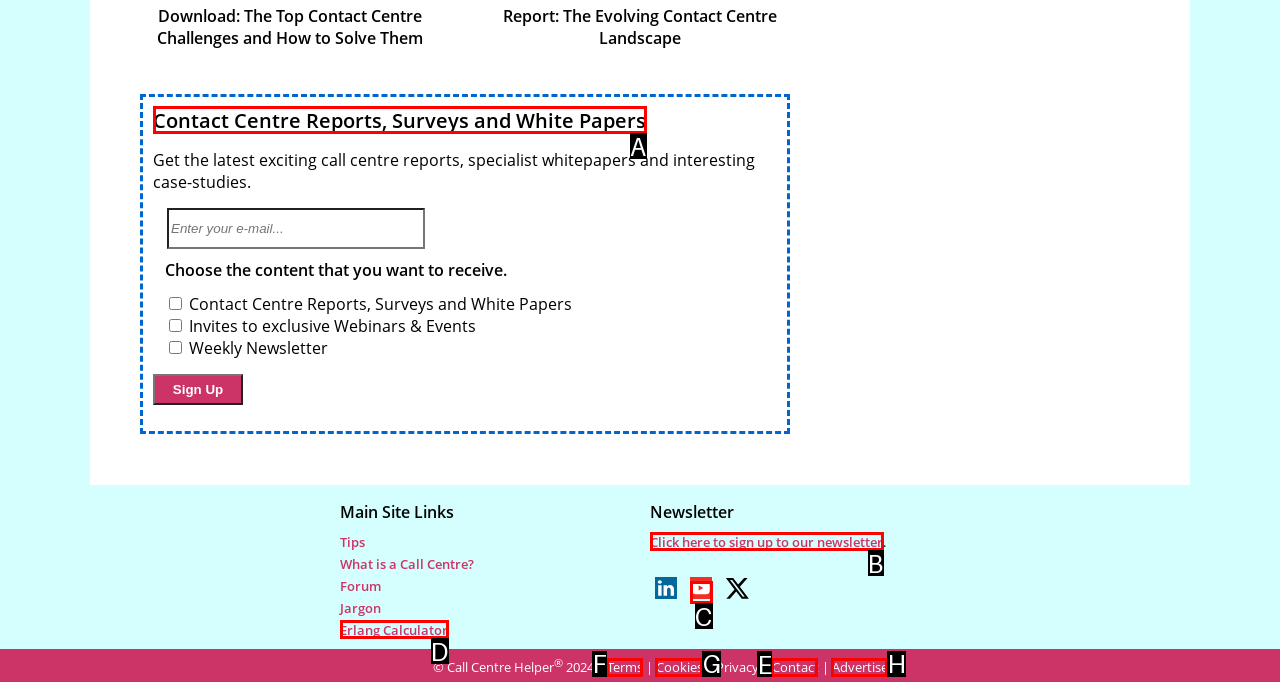Given the task: View the 'Recent Posts', tell me which HTML element to click on.
Answer with the letter of the correct option from the given choices.

None